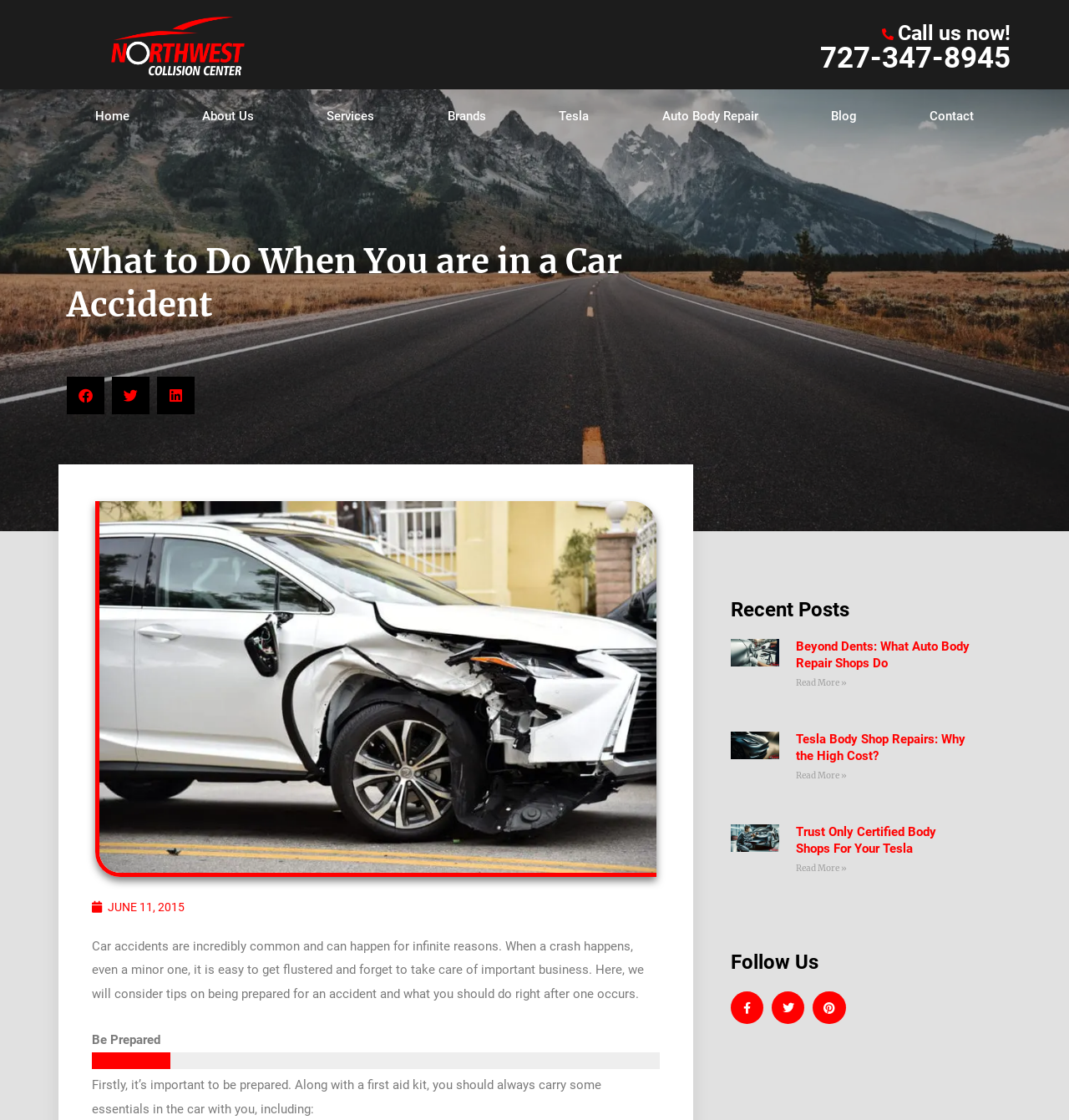Identify the bounding box coordinates of the clickable region required to complete the instruction: "Click the 'Call us now!' link". The coordinates should be given as four float numbers within the range of 0 and 1, i.e., [left, top, right, bottom].

[0.723, 0.021, 0.945, 0.04]